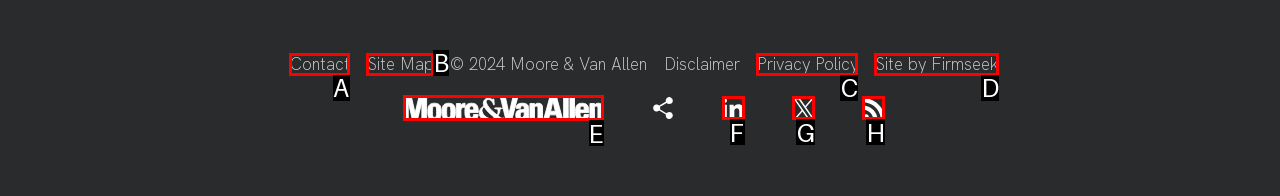What letter corresponds to the UI element to complete this task: Go to the Contact page
Answer directly with the letter.

A